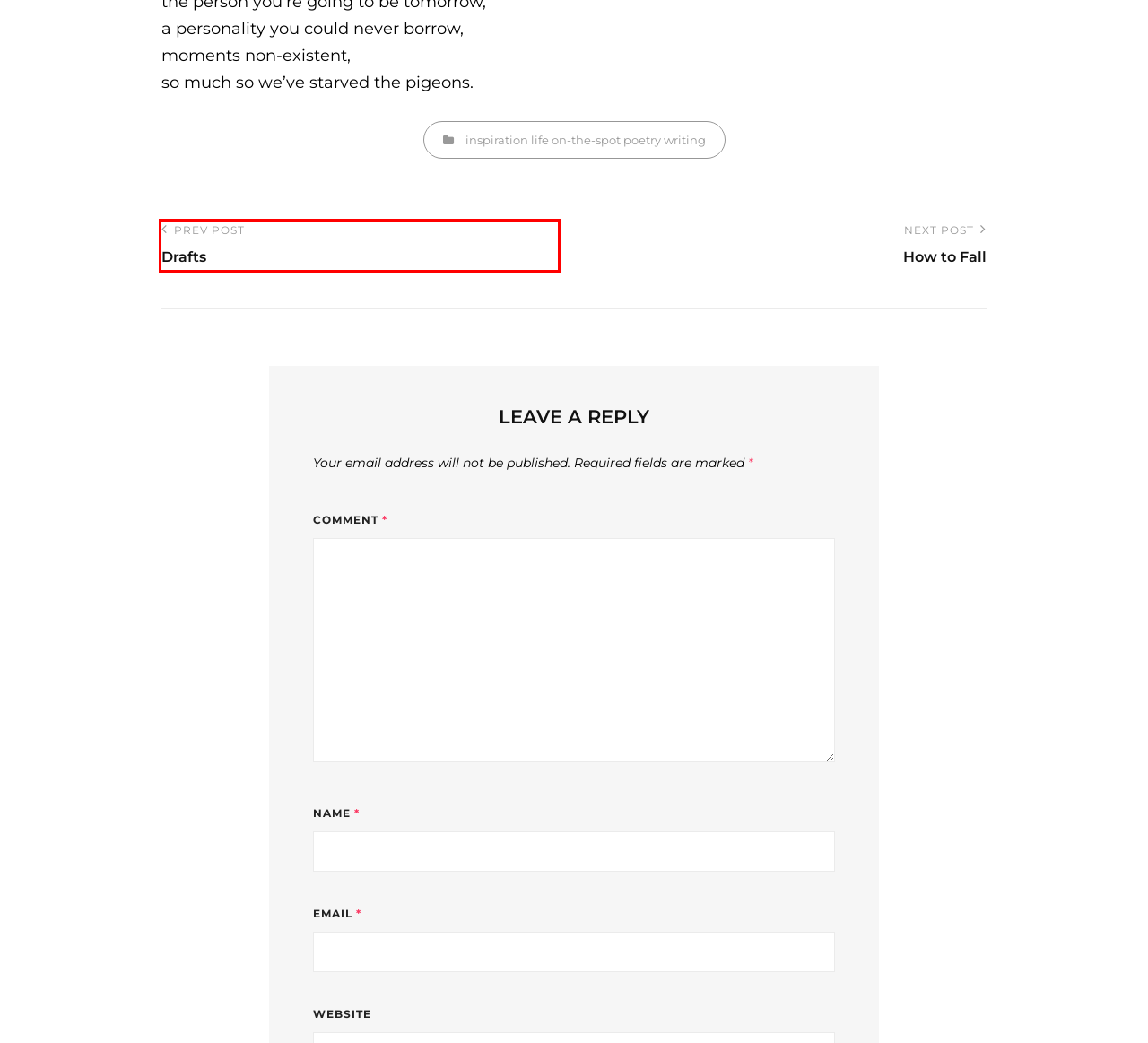Given a screenshot of a webpage with a red bounding box highlighting a UI element, determine which webpage description best matches the new webpage that appears after clicking the highlighted element. Here are the candidates:
A. writing – Alexa Lash
B. on-the-spot – Alexa Lash
C. Free and Premium Responsive WordPress Themes | Catch Themes
D. How to Fall – Alexa Lash
E. Drafts – Alexa Lash
F. Alexa Lash – Singer-Songwriter
G. inspiration – Alexa Lash
H. poetry – Alexa Lash

E